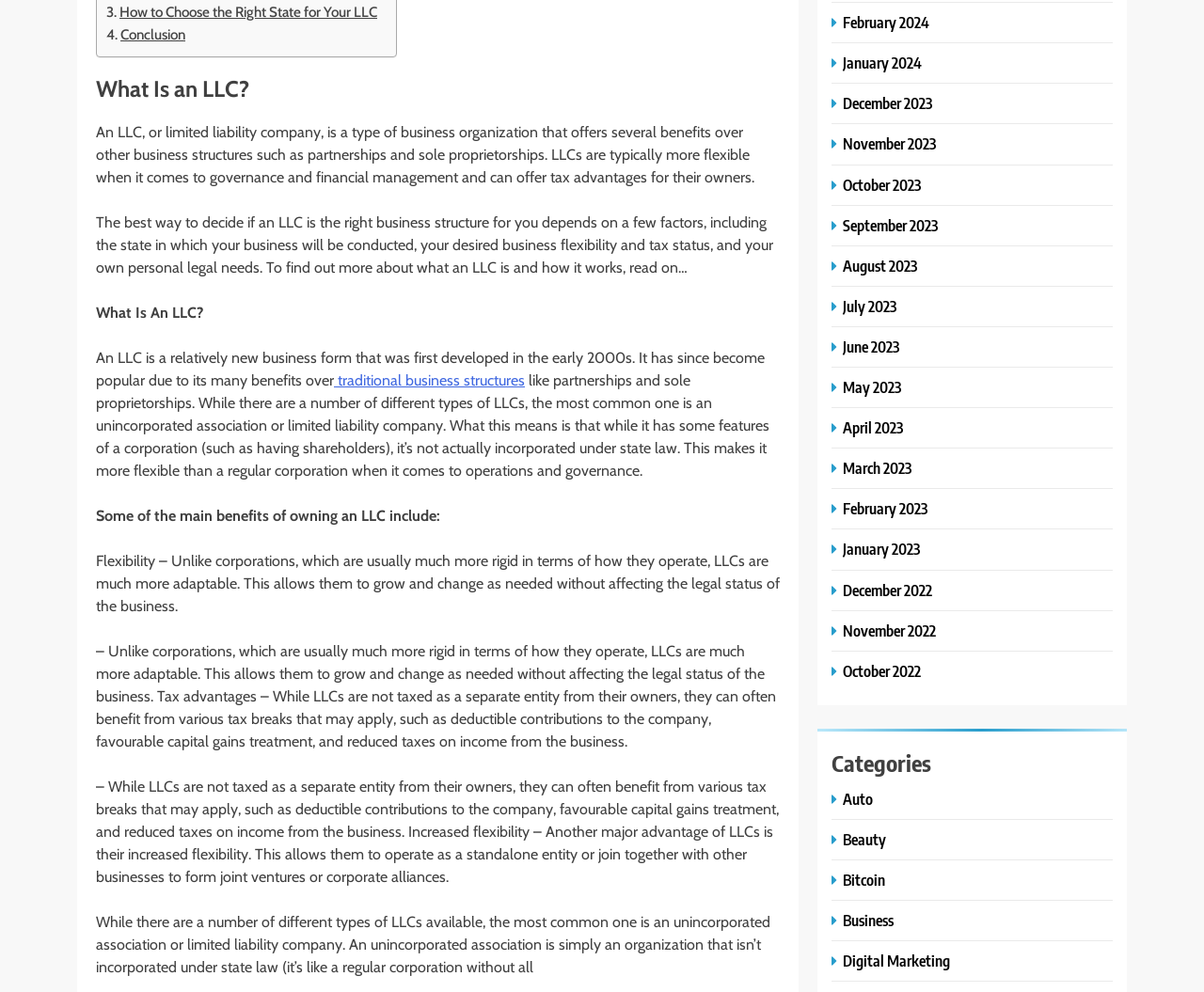Identify the bounding box for the described UI element. Provide the coordinates in (top-left x, top-left y, bottom-right x, bottom-right y) format with values ranging from 0 to 1: Business

[0.691, 0.918, 0.746, 0.938]